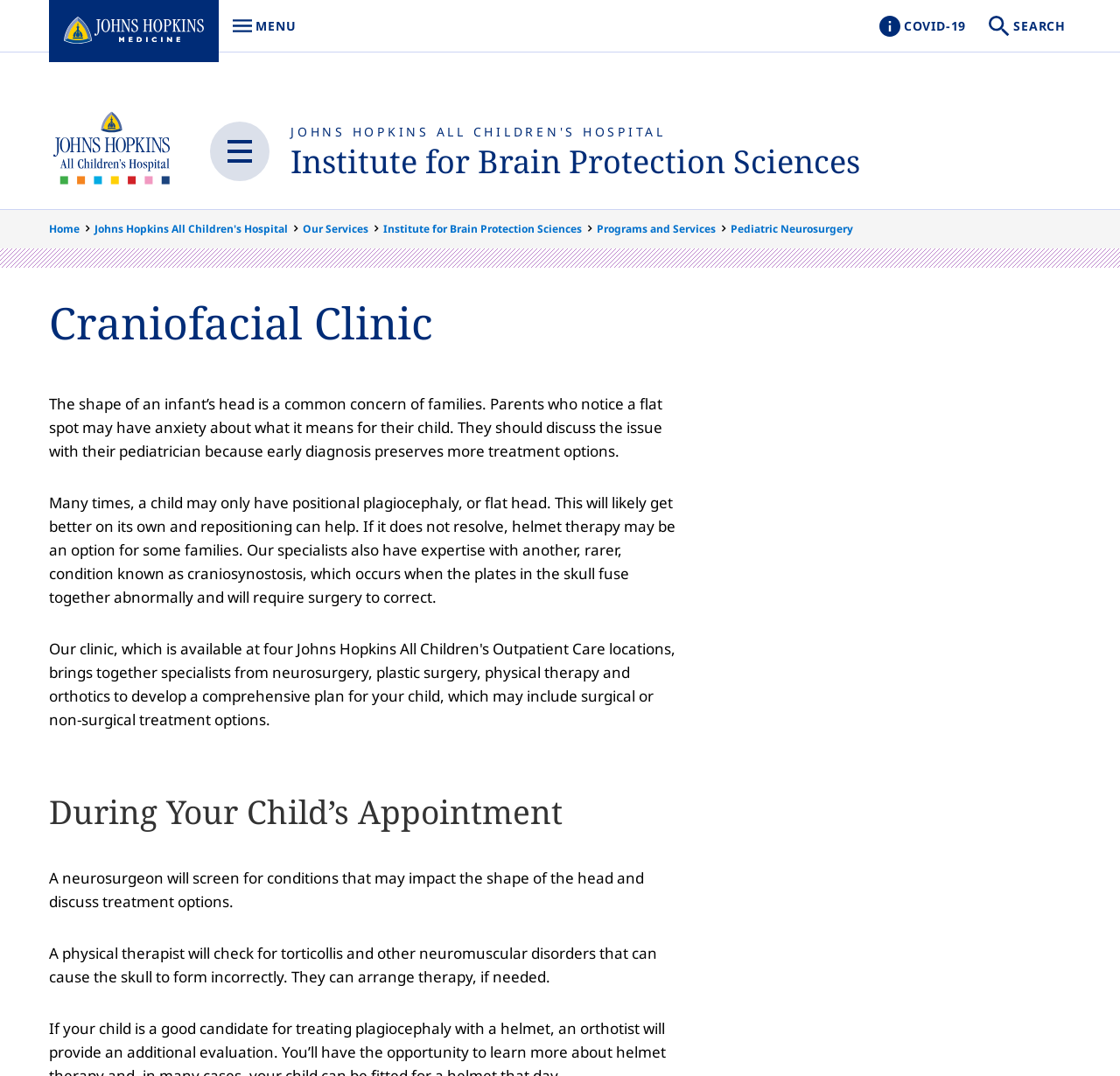Bounding box coordinates should be provided in the format (top-left x, top-left y, bottom-right x, bottom-right y) with all values between 0 and 1. Identify the bounding box for this UI element: Home

[0.044, 0.205, 0.081, 0.219]